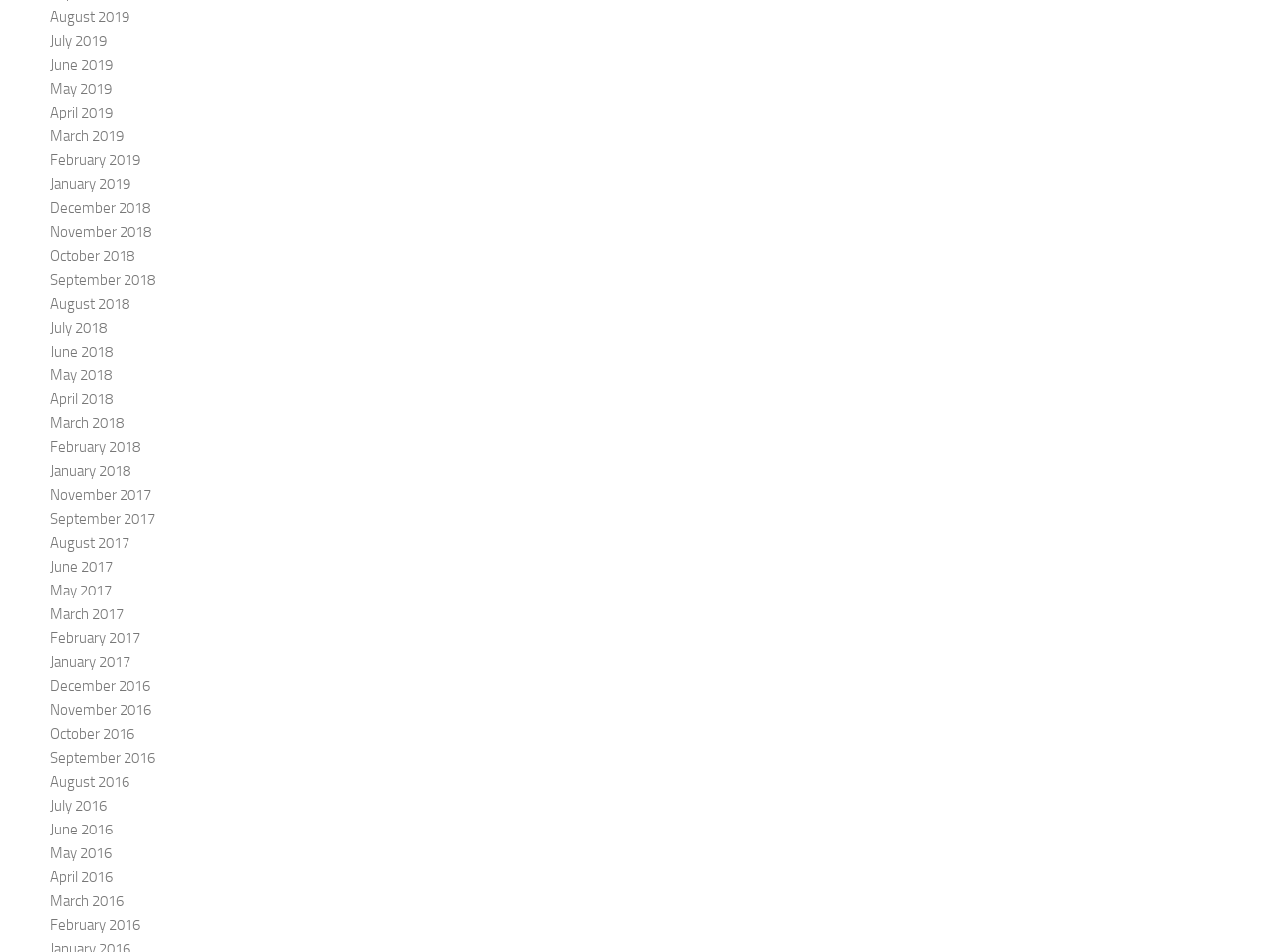How many months are listed on the webpage?
Answer the question based on the image using a single word or a brief phrase.

40